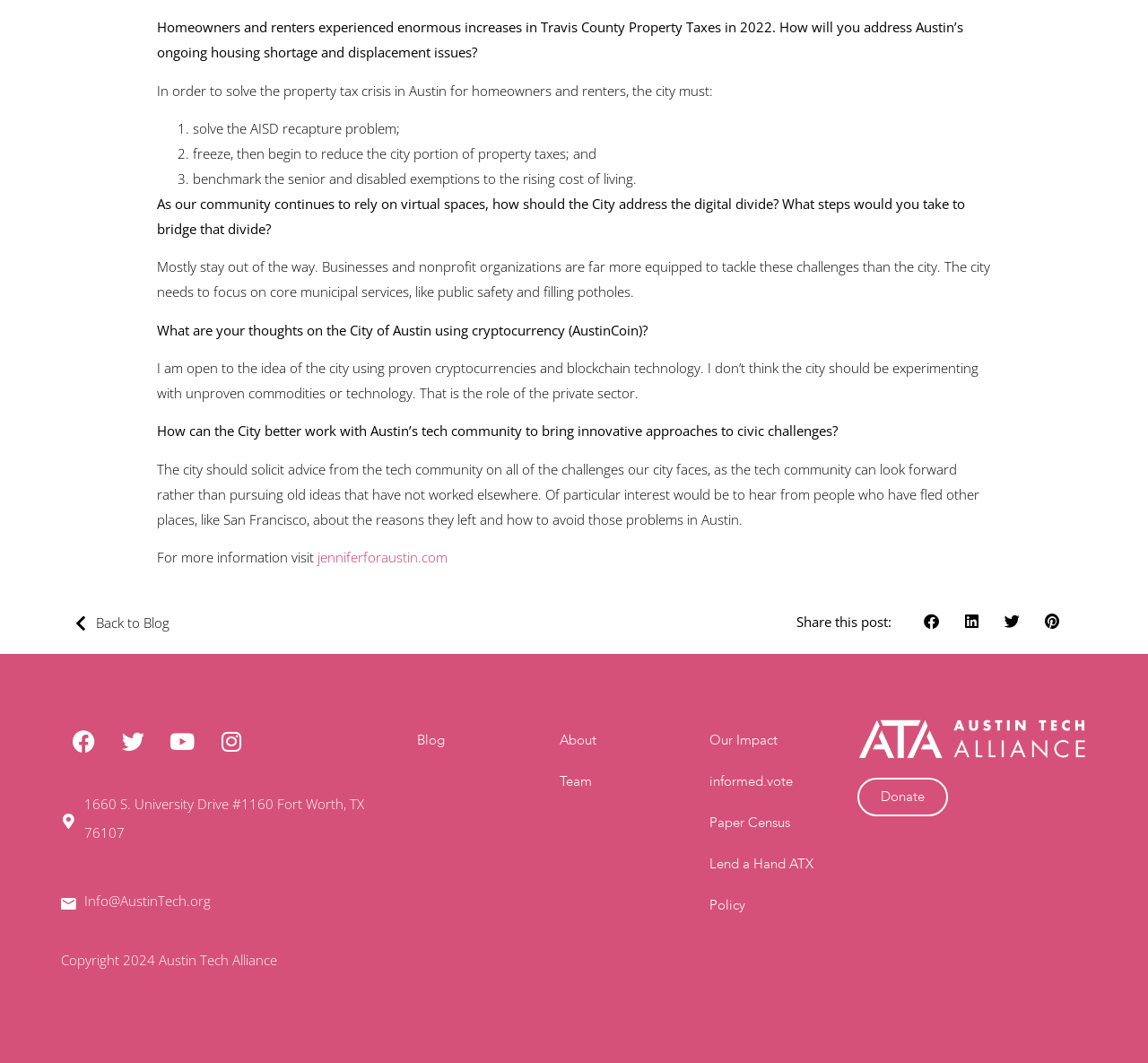Extract the bounding box of the UI element described as: "Lend a Hand ATX".

[0.603, 0.793, 0.731, 0.832]